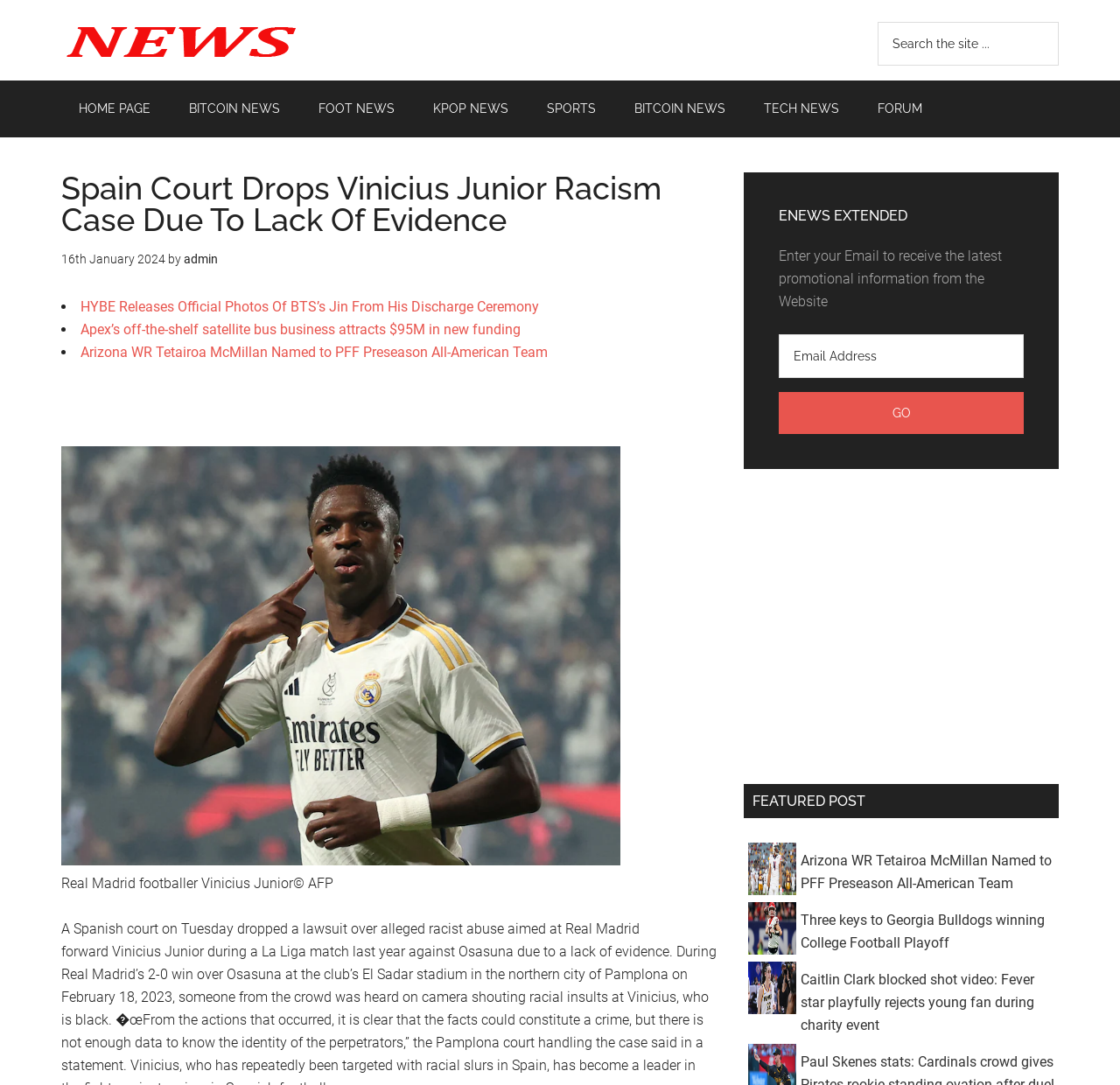Answer the following inquiry with a single word or phrase:
What is the name of the footballer in the news?

Vinicius Junior